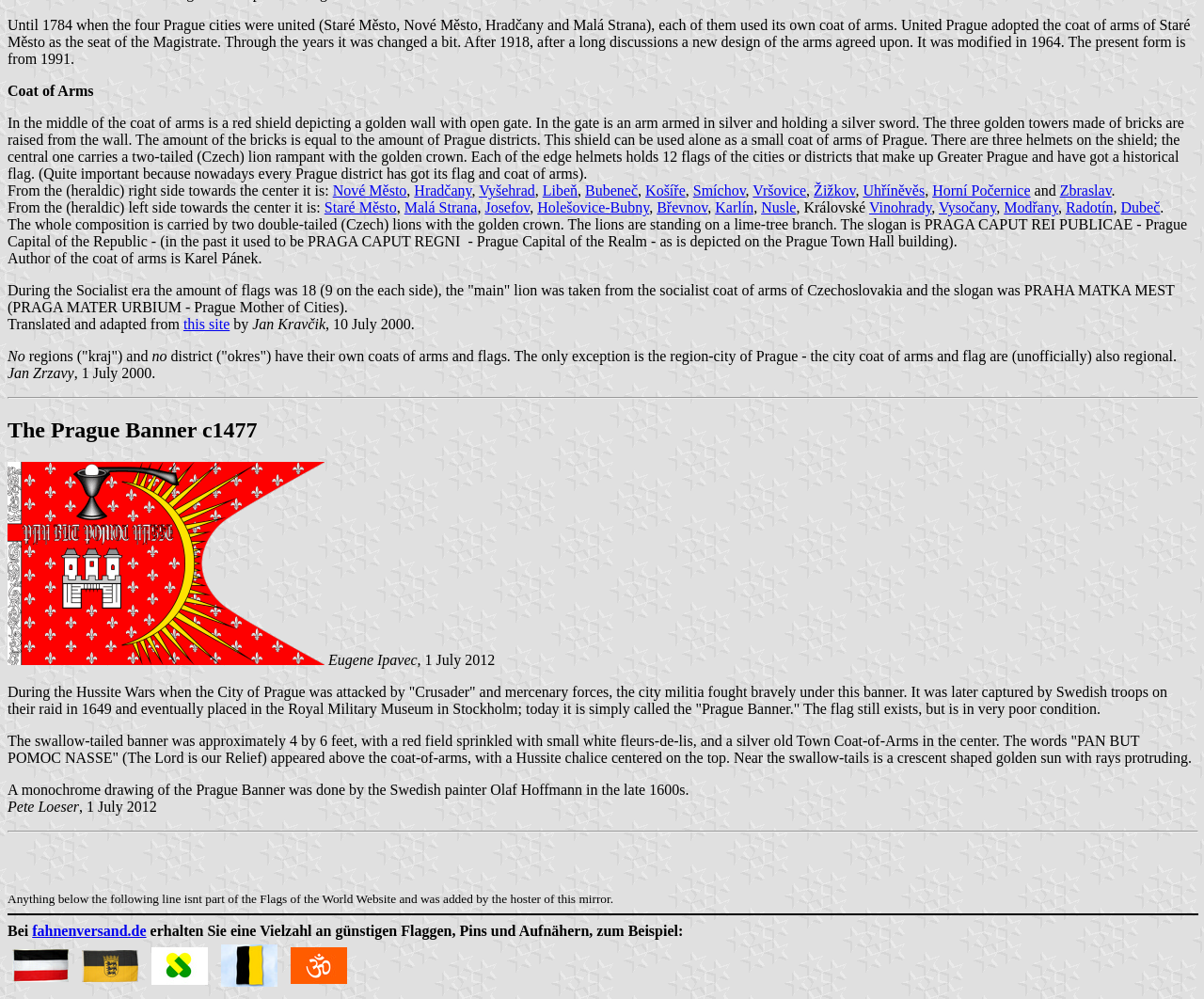Locate the bounding box coordinates of the clickable element to fulfill the following instruction: "Follow the link to this site". Provide the coordinates as four float numbers between 0 and 1 in the format [left, top, right, bottom].

[0.152, 0.317, 0.191, 0.333]